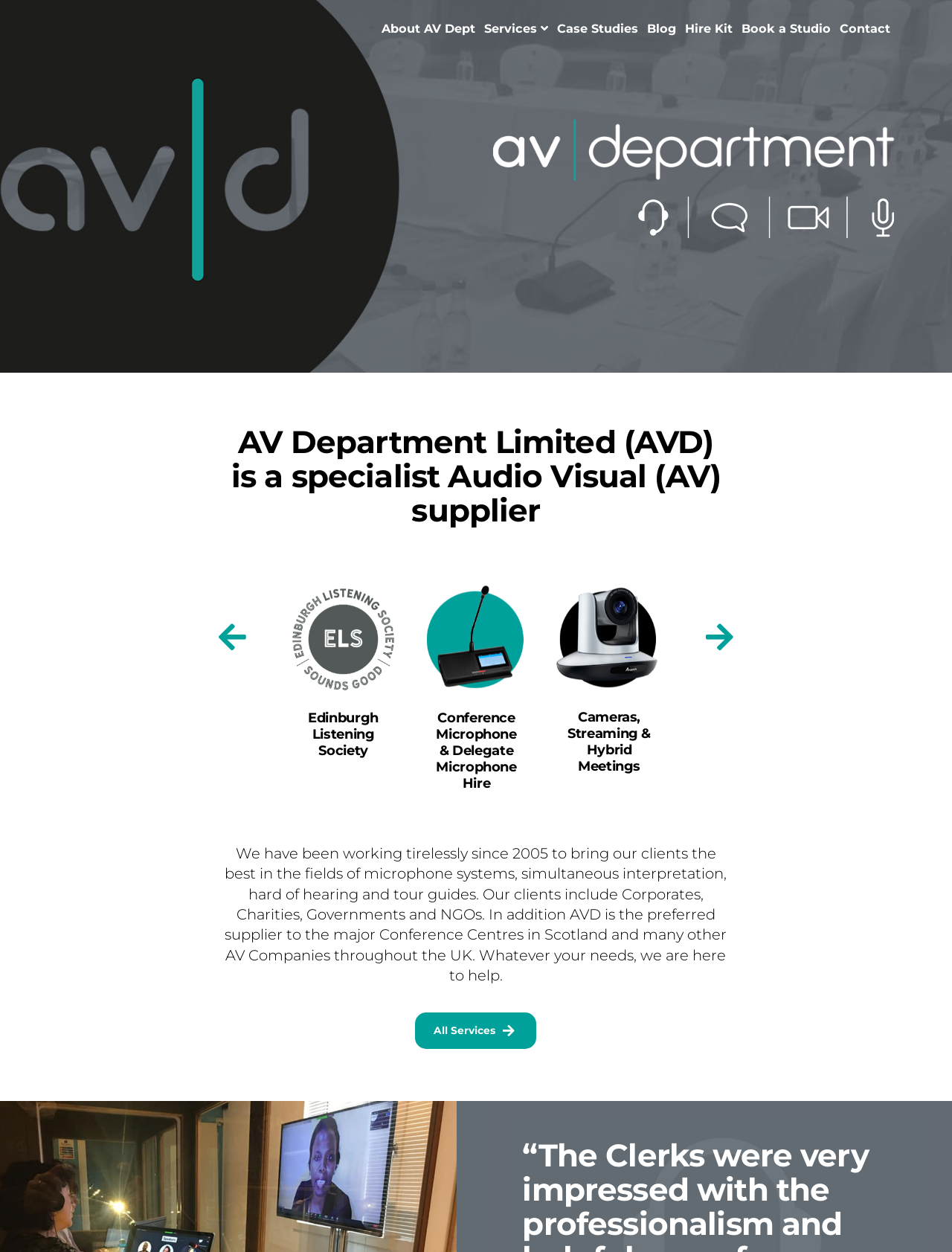Please locate the bounding box coordinates for the element that should be clicked to achieve the following instruction: "Read the article about Edinburgh Listening Society". Ensure the coordinates are given as four float numbers between 0 and 1, i.e., [left, top, right, bottom].

[0.314, 0.567, 0.407, 0.609]